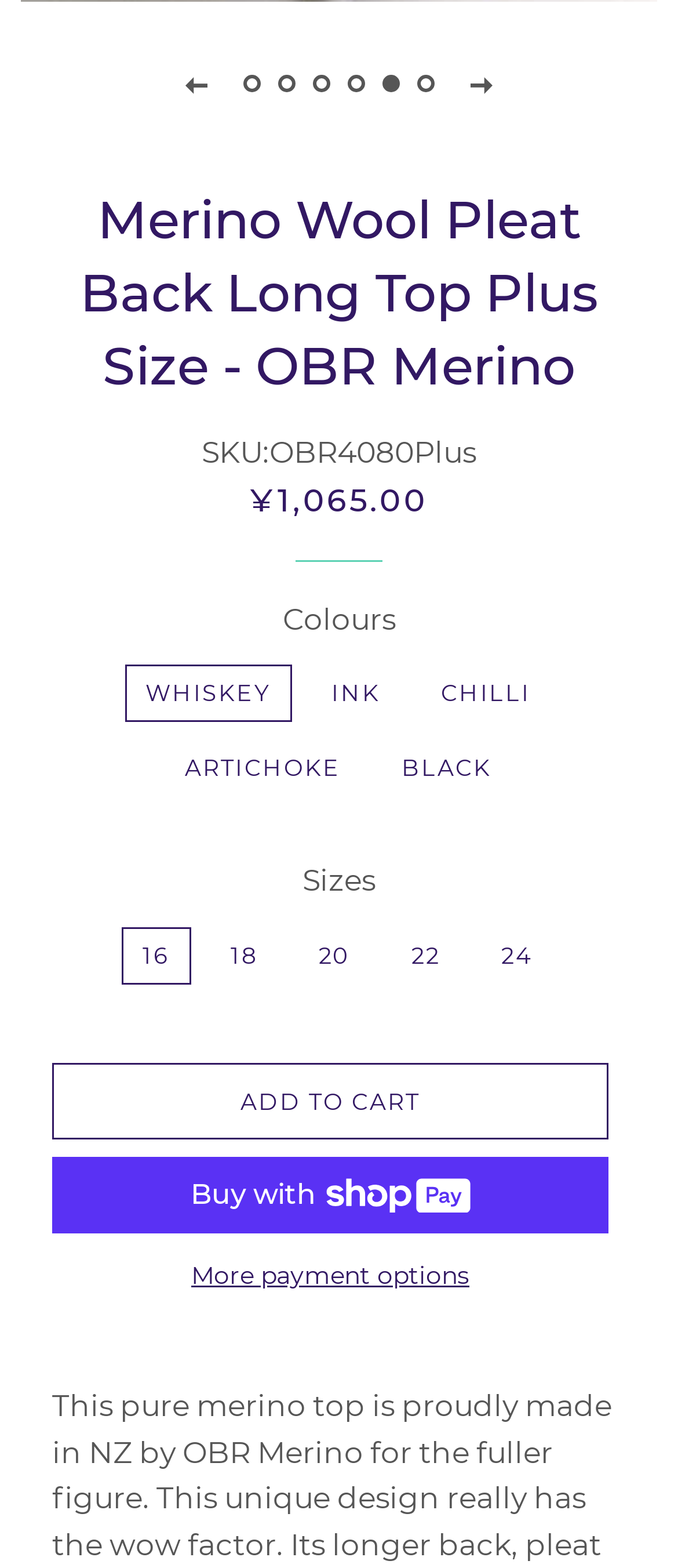How many slides are there in the gallery?
Deliver a detailed and extensive answer to the question.

I counted the number of links with the text 'Slide X of 6' in the tablist element, and there are 6 of them.